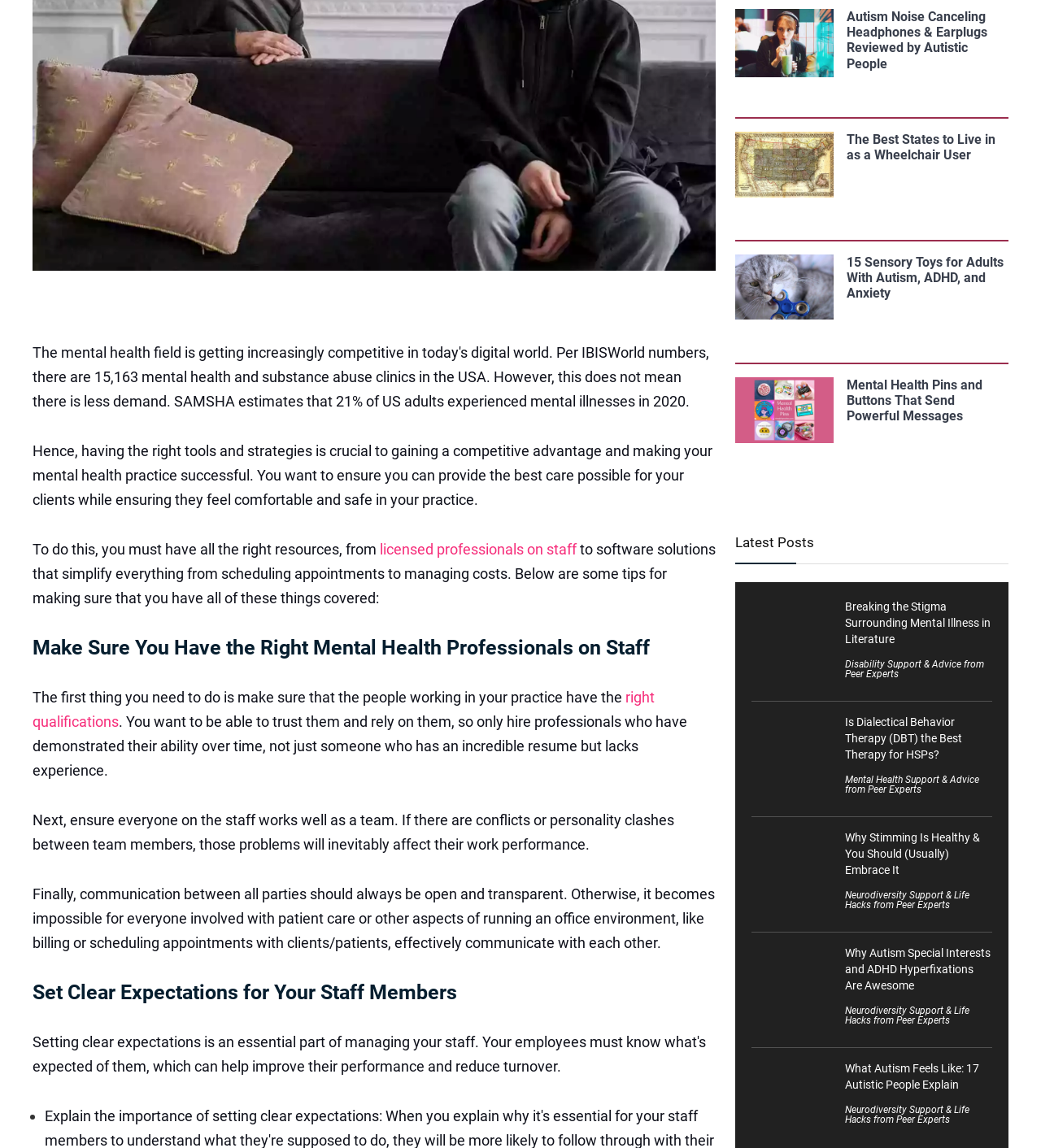Identify the bounding box for the given UI element using the description provided. Coordinates should be in the format (top-left x, top-left y, bottom-right x, bottom-right y) and must be between 0 and 1. Here is the description: right qualifications

[0.031, 0.6, 0.629, 0.636]